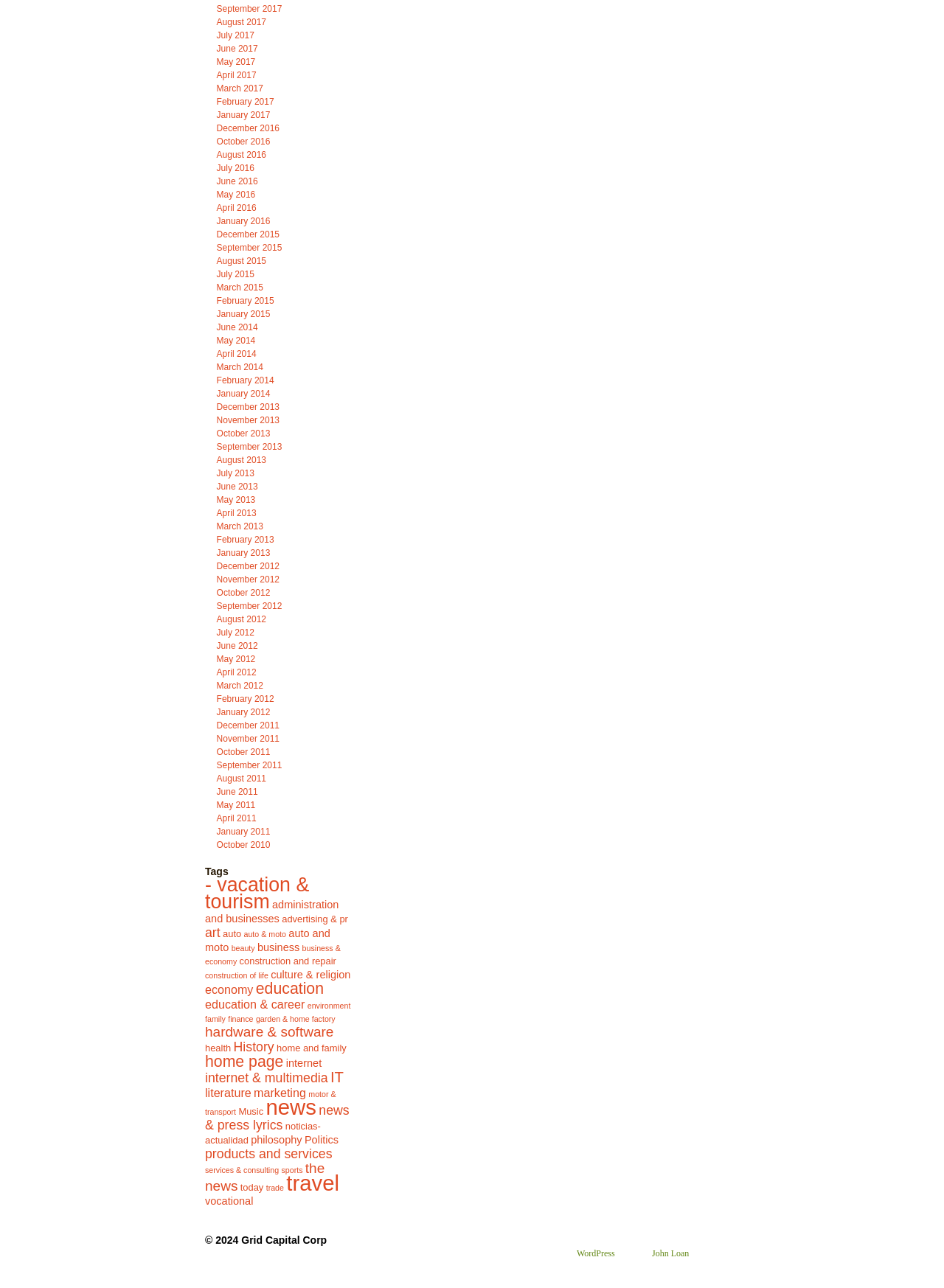Pinpoint the bounding box coordinates of the clickable area necessary to execute the following instruction: "Click on September 2017". The coordinates should be given as four float numbers between 0 and 1, namely [left, top, right, bottom].

[0.229, 0.003, 0.299, 0.011]